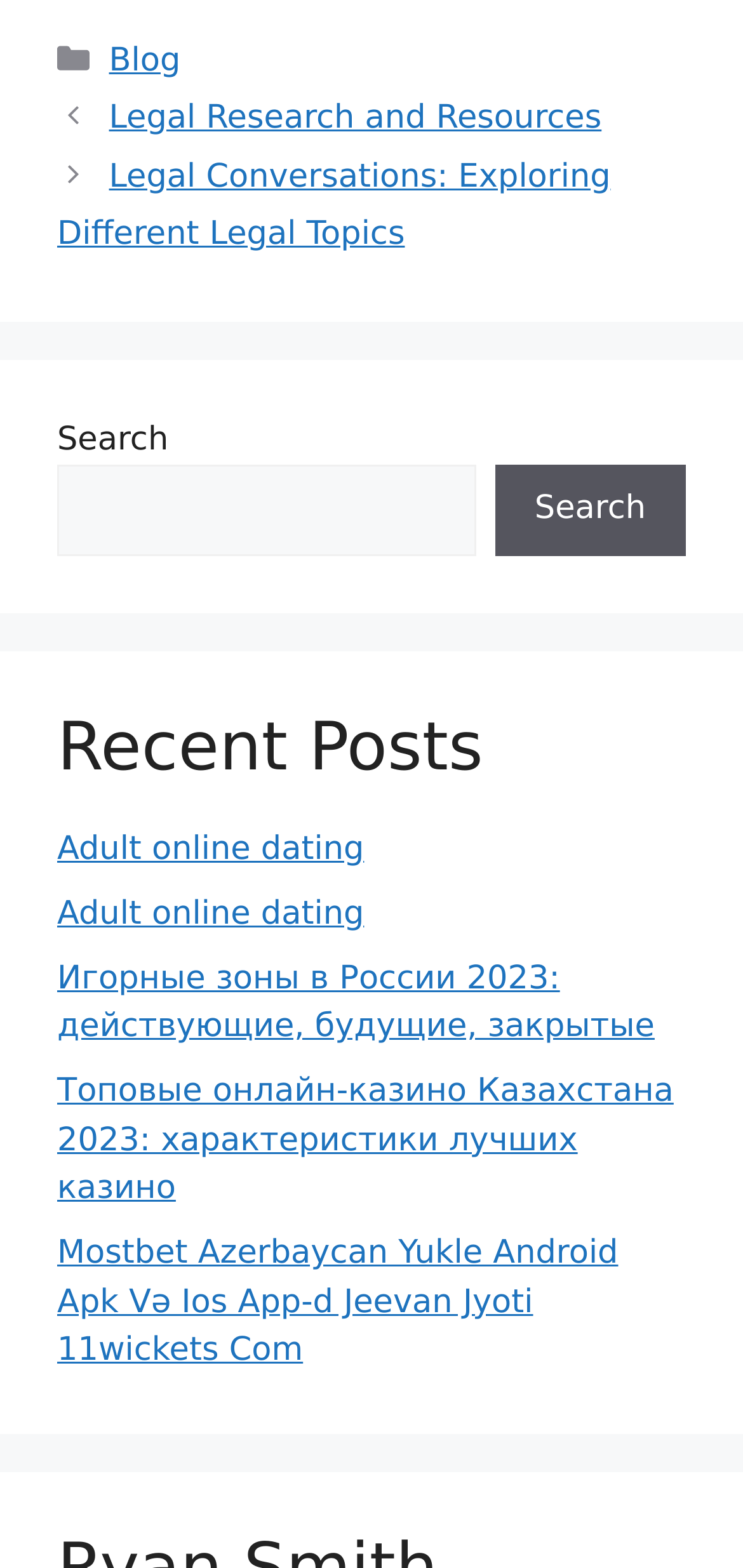Using the webpage screenshot and the element description Blog, determine the bounding box coordinates. Specify the coordinates in the format (top-left x, top-left y, bottom-right x, bottom-right y) with values ranging from 0 to 1.

[0.147, 0.026, 0.243, 0.05]